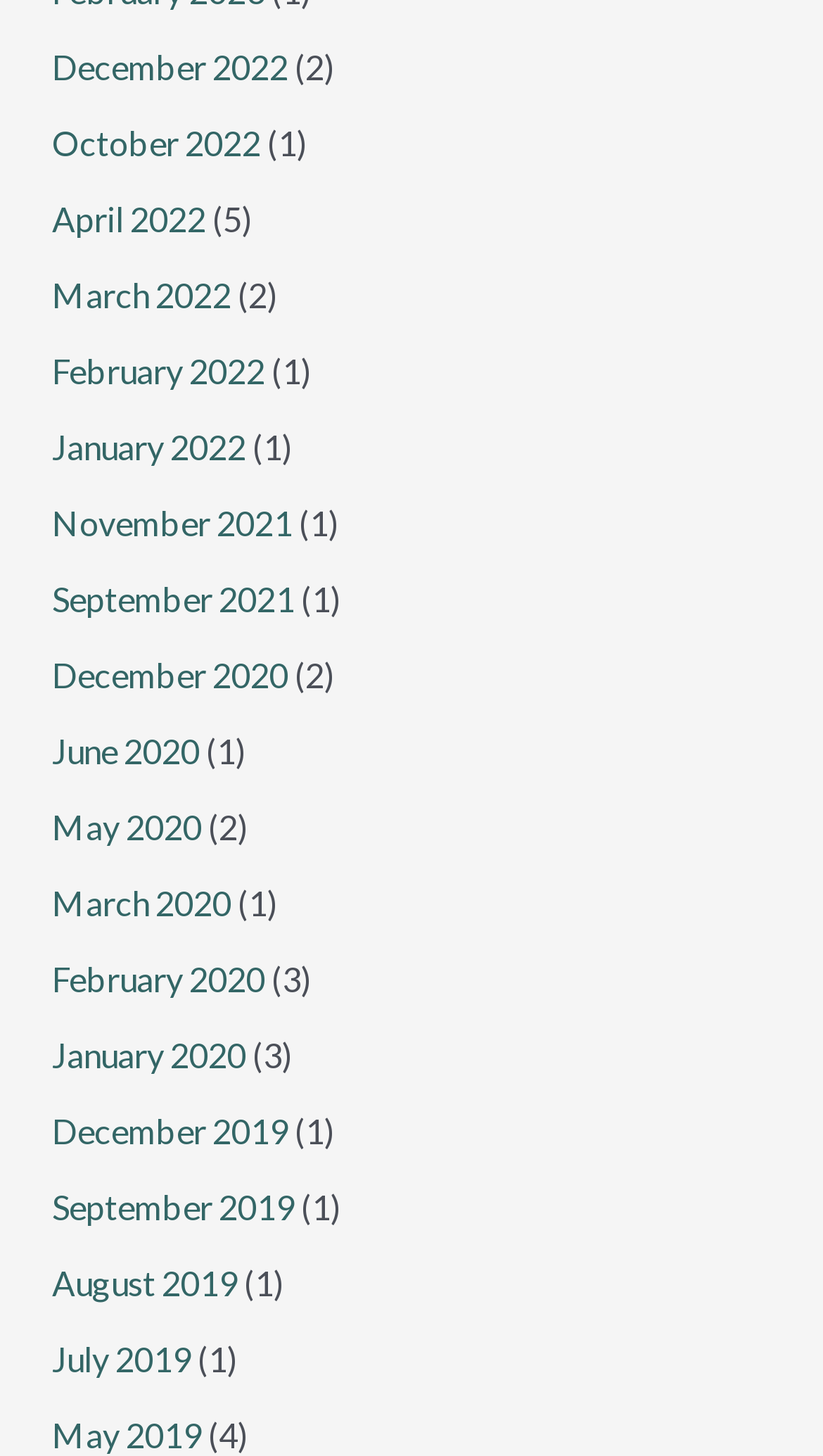Please pinpoint the bounding box coordinates for the region I should click to adhere to this instruction: "View December 2022".

[0.063, 0.032, 0.35, 0.06]